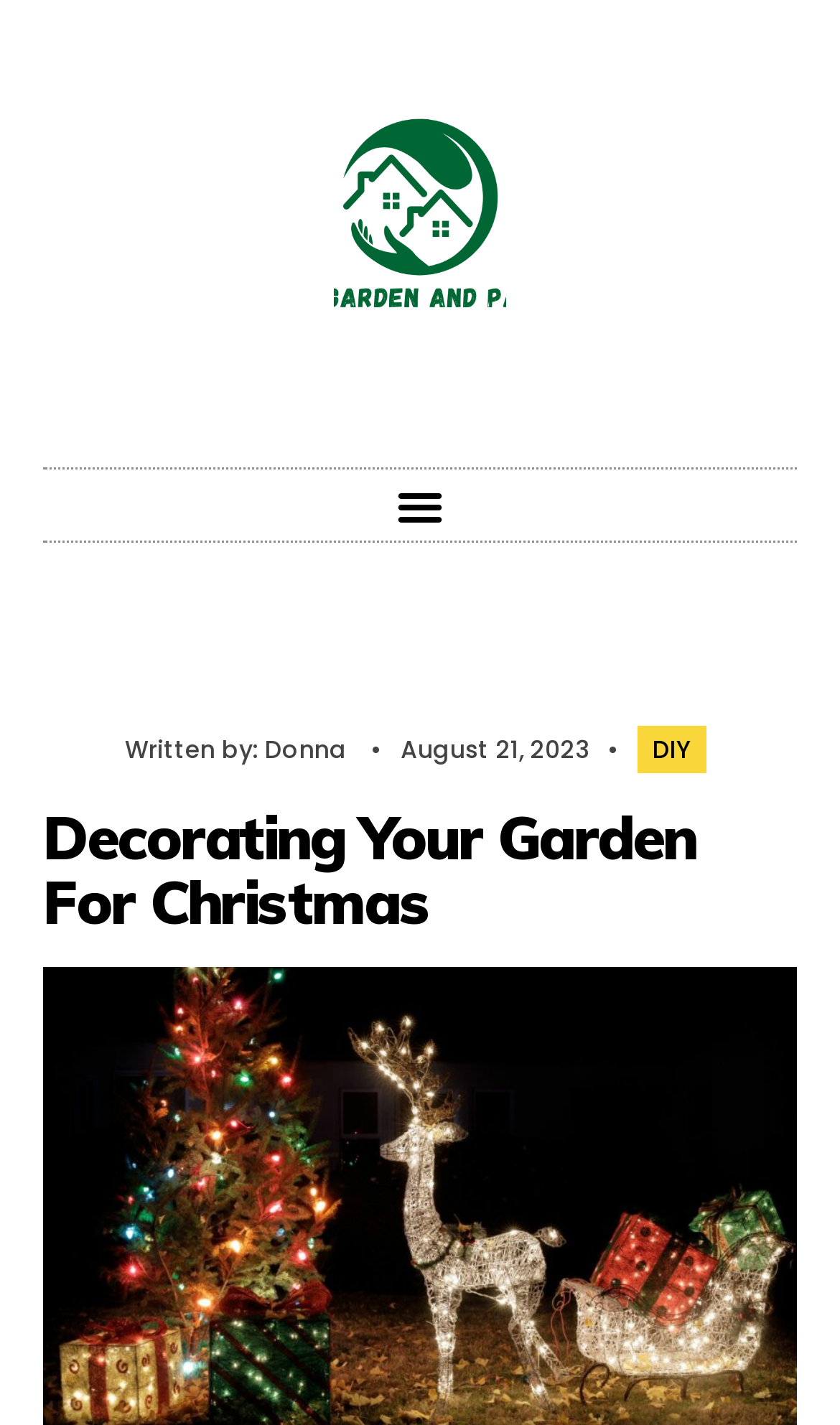Give a detailed explanation of the elements present on the webpage.

The webpage is about decorating gardens for Christmas, with a focus on the author's perspective. At the top left, there is a link with no text. Below it, a button labeled "Menu Toggle" is positioned. 

On the left side, there is a section with the author's information, including a label "Written by:" followed by a link to the author's name, "Donna". Next to the author's name, there is a bullet point, and then the date "August 21, 2023" is displayed. 

On the right side, there is a link labeled "DIY". The main content of the webpage is headed by a title "Decorating Your Garden For Christmas", which spans almost the entire width of the page.